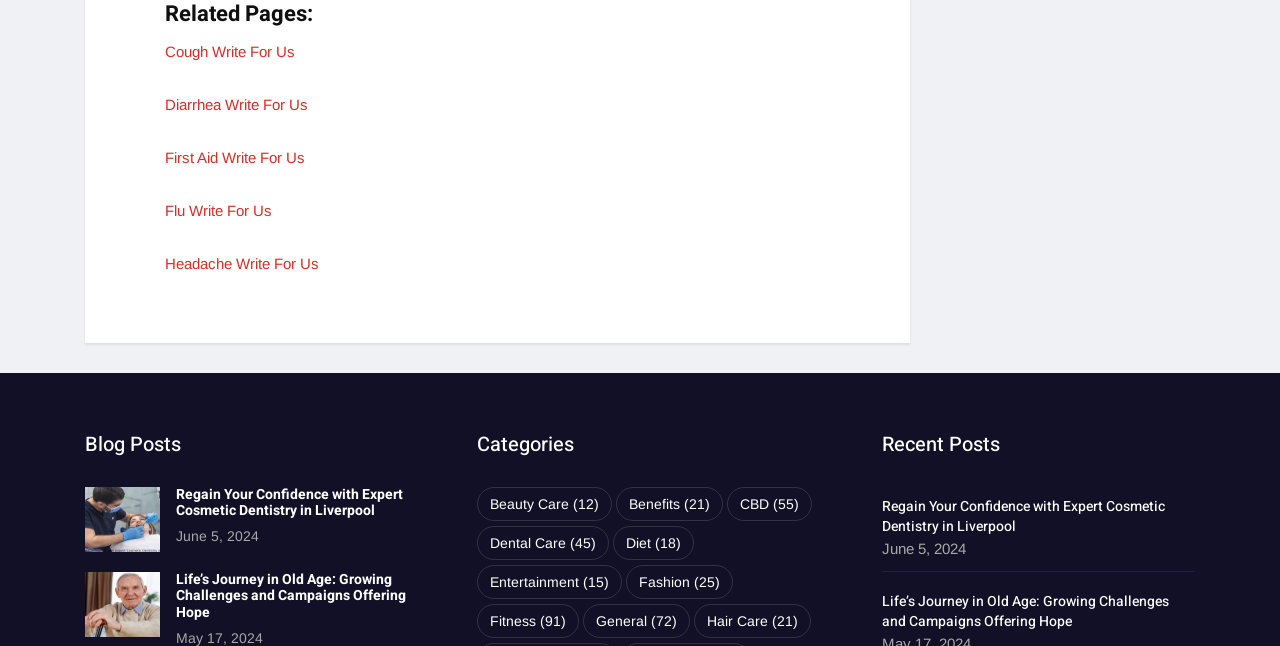Given the description "Dental Care (45)", provide the bounding box coordinates of the corresponding UI element.

[0.373, 0.814, 0.476, 0.866]